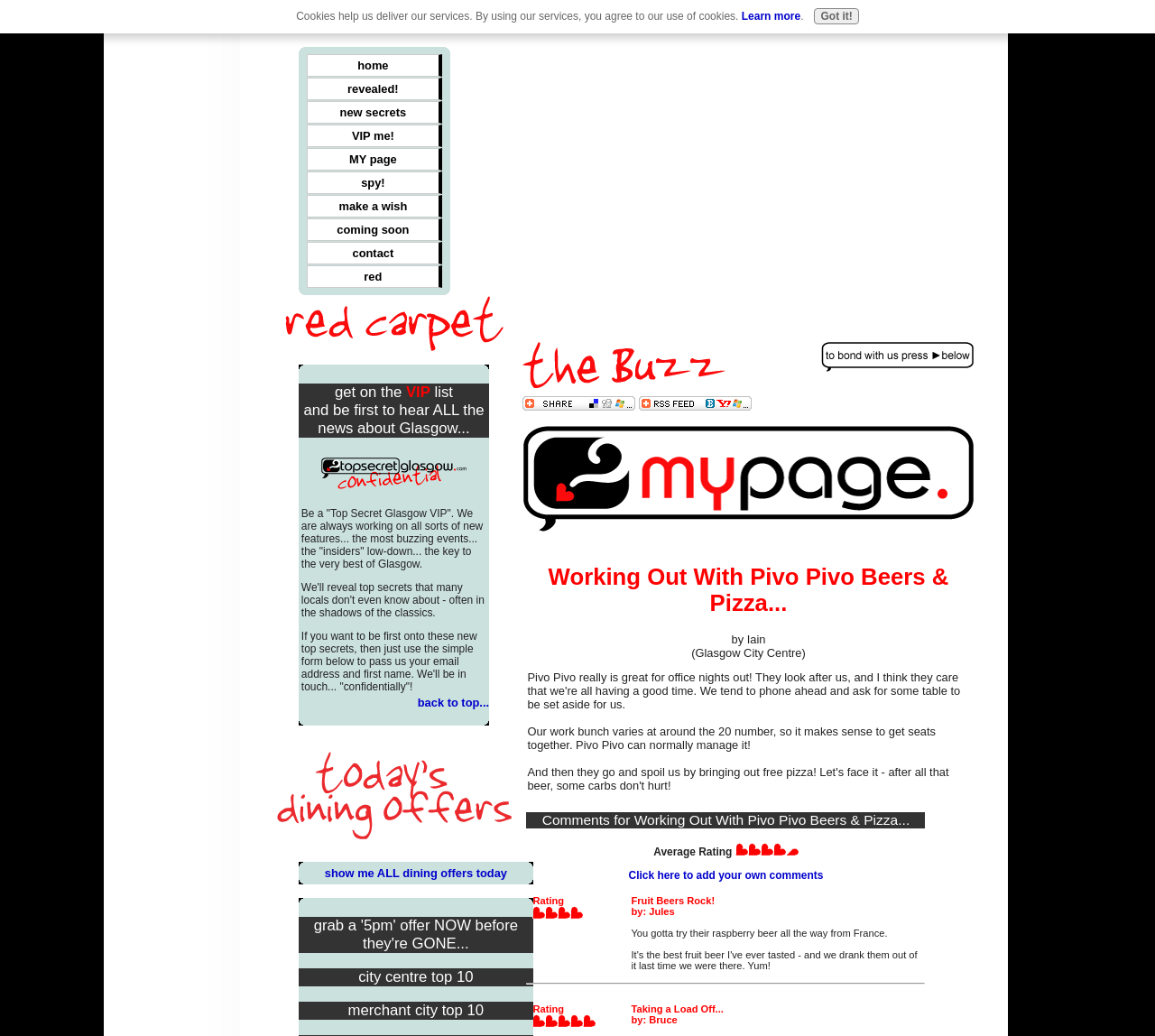What is the name of the beer recommended by Jules?
Kindly offer a comprehensive and detailed response to the question.

According to the review by Jules, the beer recommended is a raspberry beer from France. Jules mentions that it's the best fruit beer they've ever tasted and that they drank it all out during their last visit to Pivo Pivo.